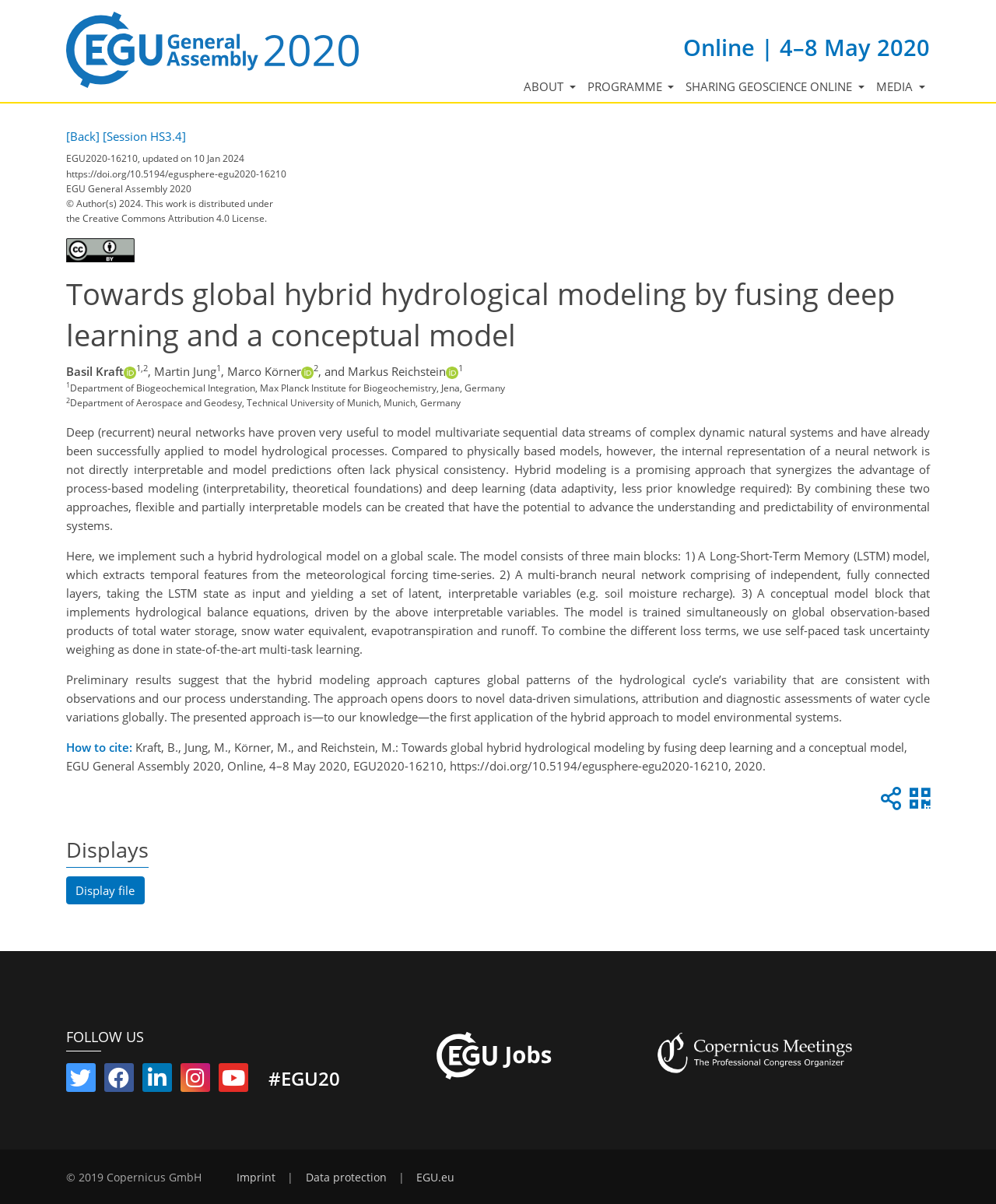Refer to the image and provide an in-depth answer to the question:
What is the topic of the presentation?

I found the answer by reading the title of the presentation 'Towards global hybrid hydrological modeling by fusing deep learning and a conceptual model', which suggests that the topic is about hybrid hydrological modeling.